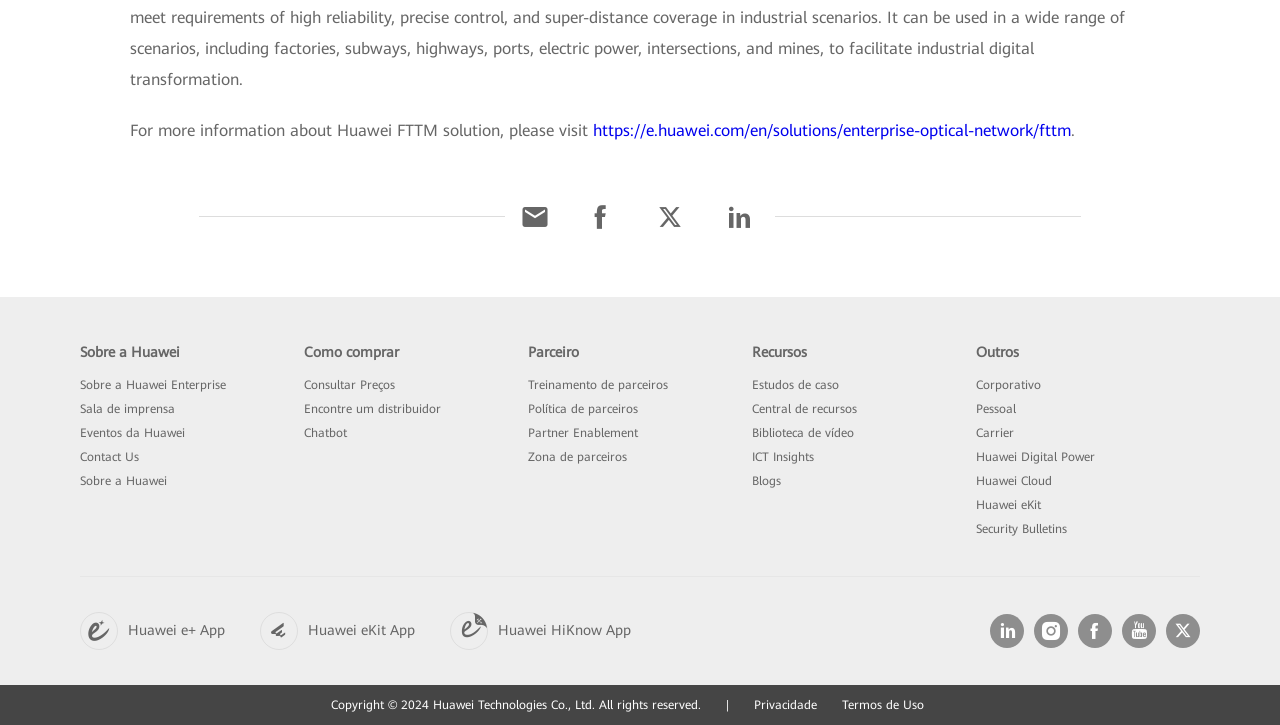Pinpoint the bounding box coordinates of the area that should be clicked to complete the following instruction: "Learn about Huawei Enterprise". The coordinates must be given as four float numbers between 0 and 1, i.e., [left, top, right, bottom].

[0.062, 0.521, 0.177, 0.541]